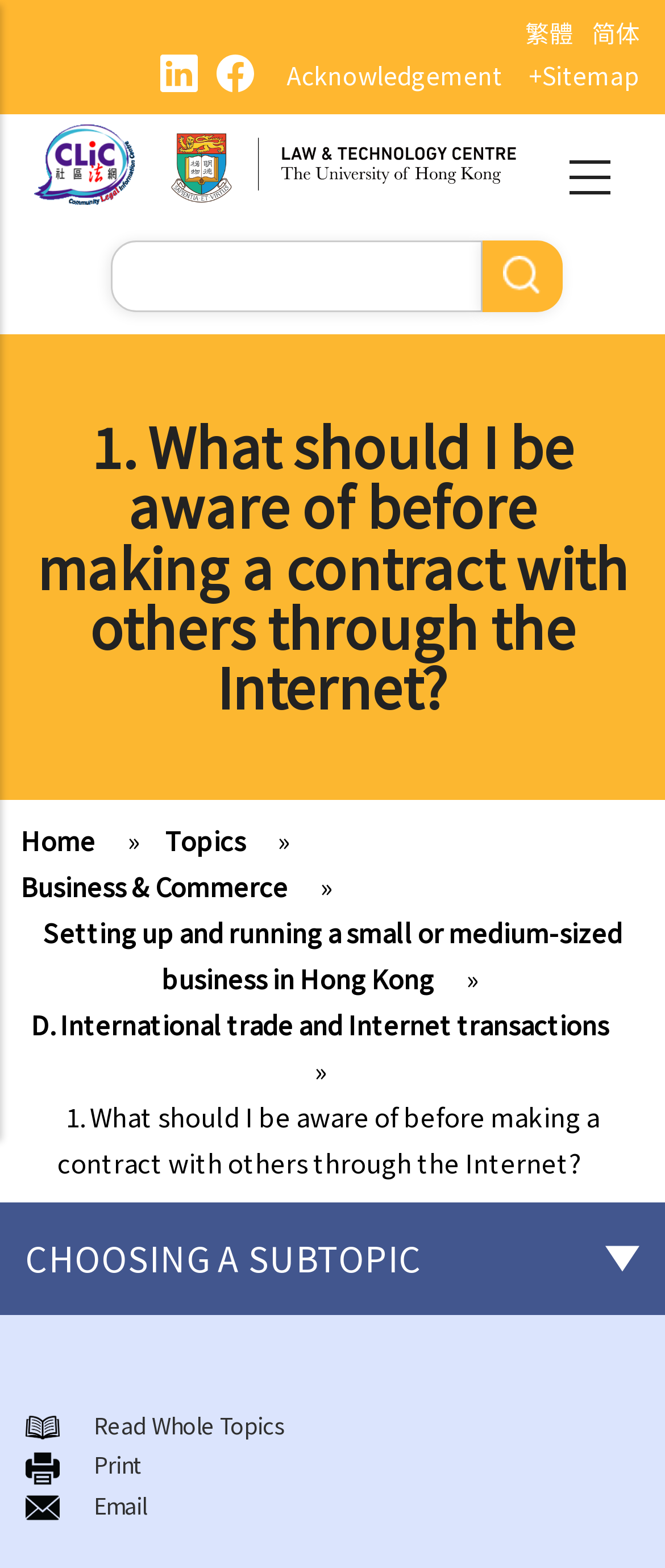How many navigation links are available in the breadcrumb?
Kindly offer a comprehensive and detailed response to the question.

I counted the number of navigation links available in the breadcrumb section, which are 'Home', 'Topics', 'Business & Commerce', 'Setting up and running a small or medium-sized business in Hong Kong', 'D. International trade and Internet transactions', and '1. What should I be aware of before making a contract with others through the Internet?', so there are 6 navigation links available.